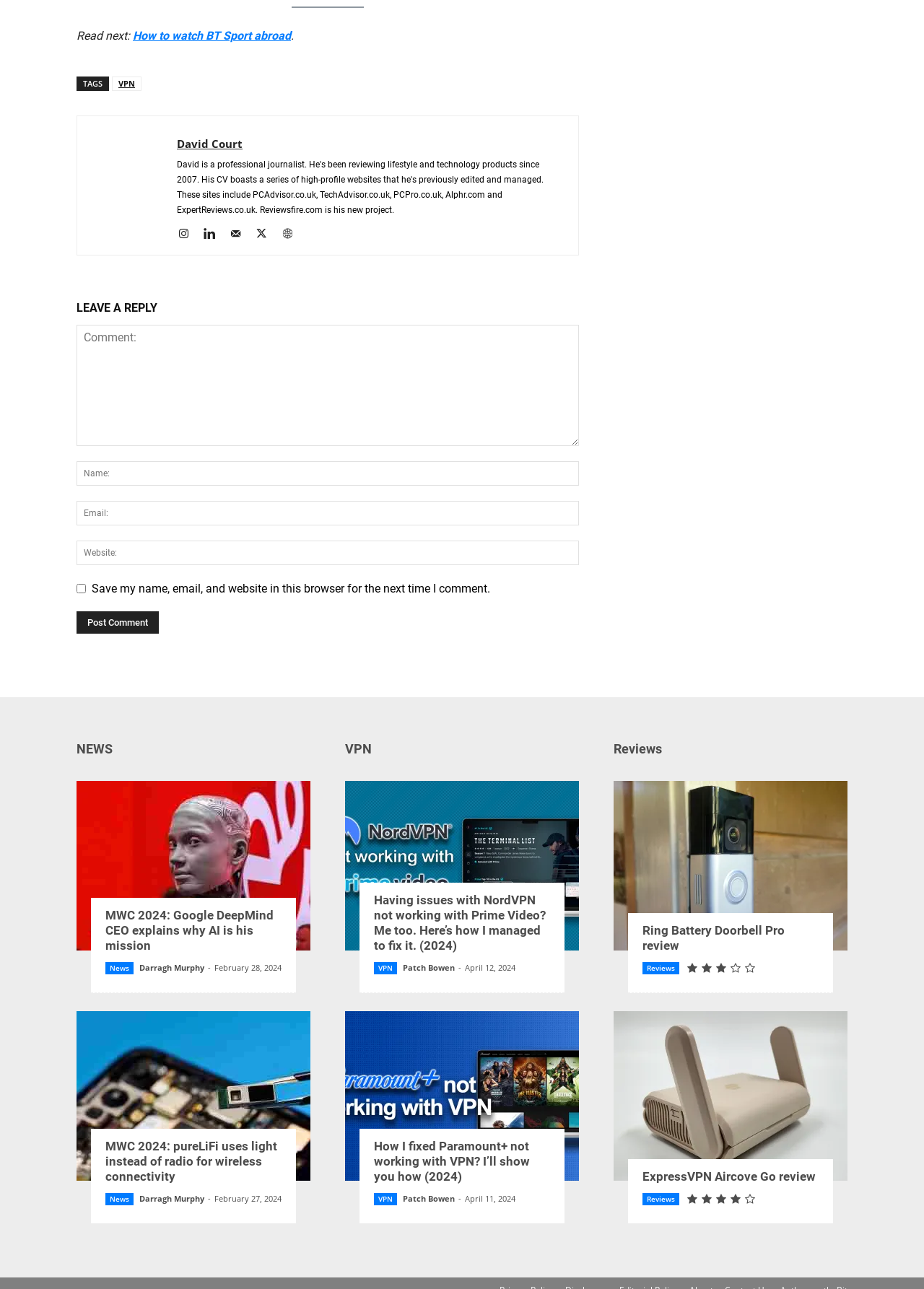Please specify the bounding box coordinates of the clickable region to carry out the following instruction: "Post a comment". The coordinates should be four float numbers between 0 and 1, in the format [left, top, right, bottom].

[0.083, 0.474, 0.172, 0.492]